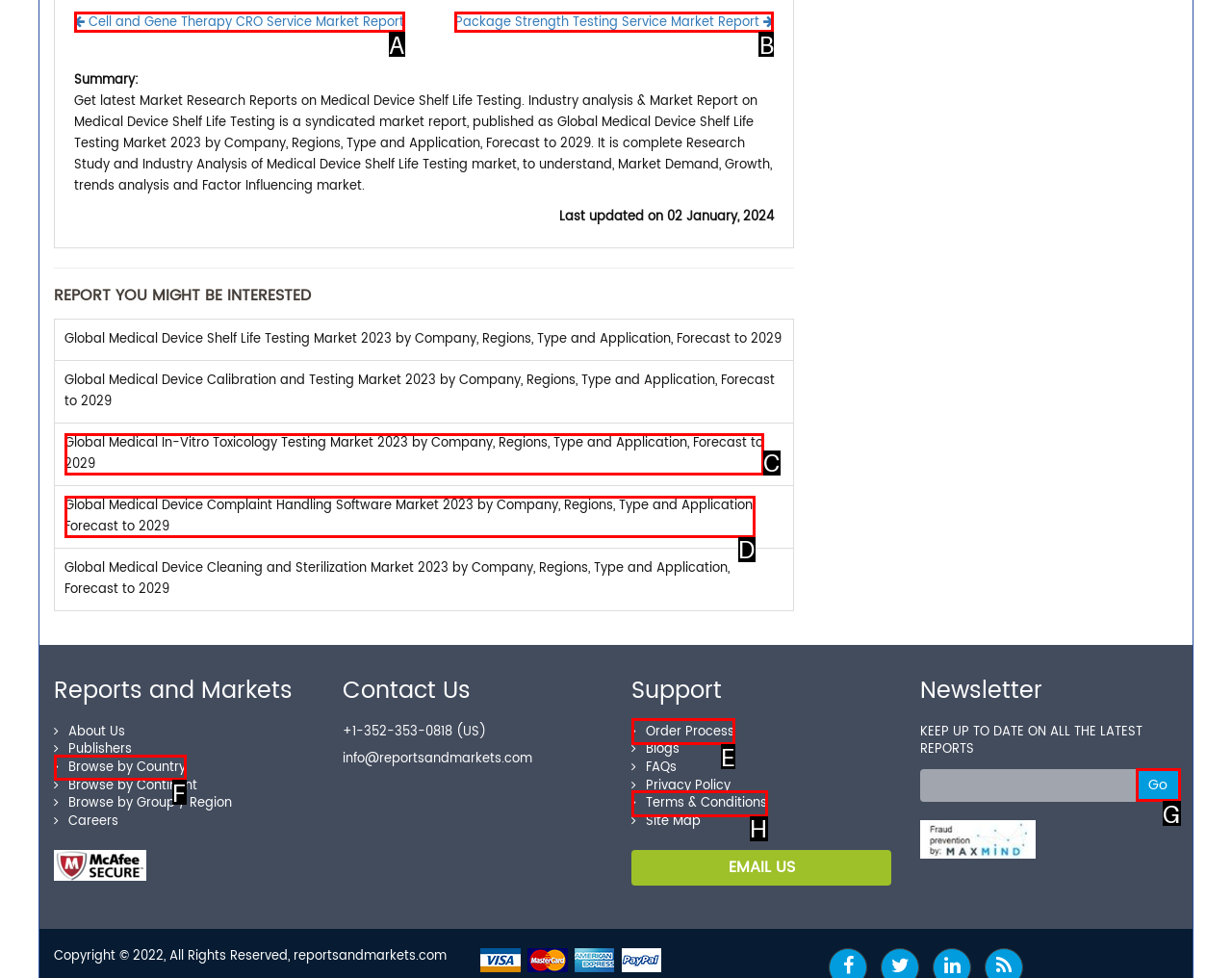Select the letter of the UI element you need to click to complete this task: Call the Abingdon office.

None